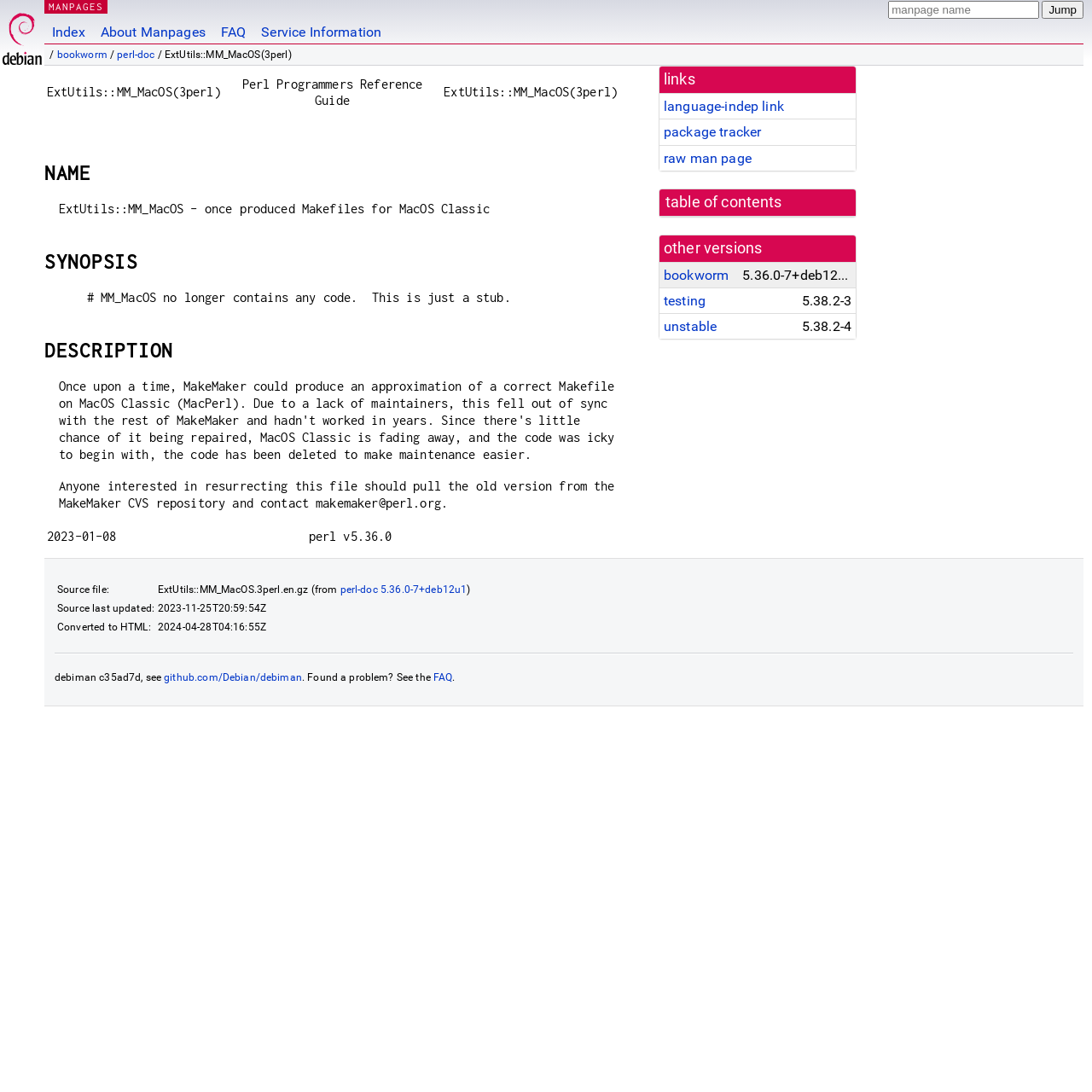Please identify the bounding box coordinates of the area I need to click to accomplish the following instruction: "Click on 'About Us'".

None